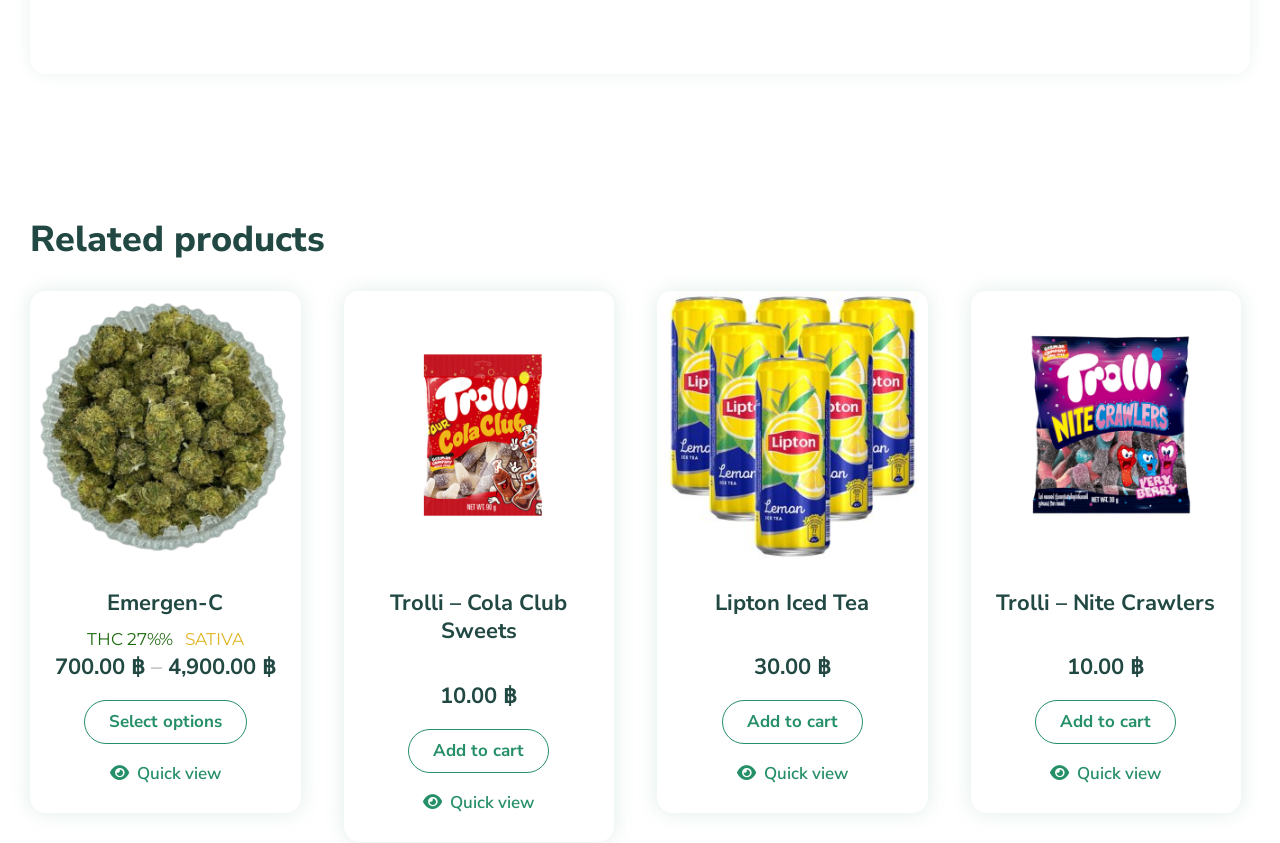Identify the bounding box coordinates for the element that needs to be clicked to fulfill this instruction: "View product details of Emergen-C THC 27% SATIVA". Provide the coordinates in the format of four float numbers between 0 and 1: [left, top, right, bottom].

[0.023, 0.345, 0.235, 0.81]